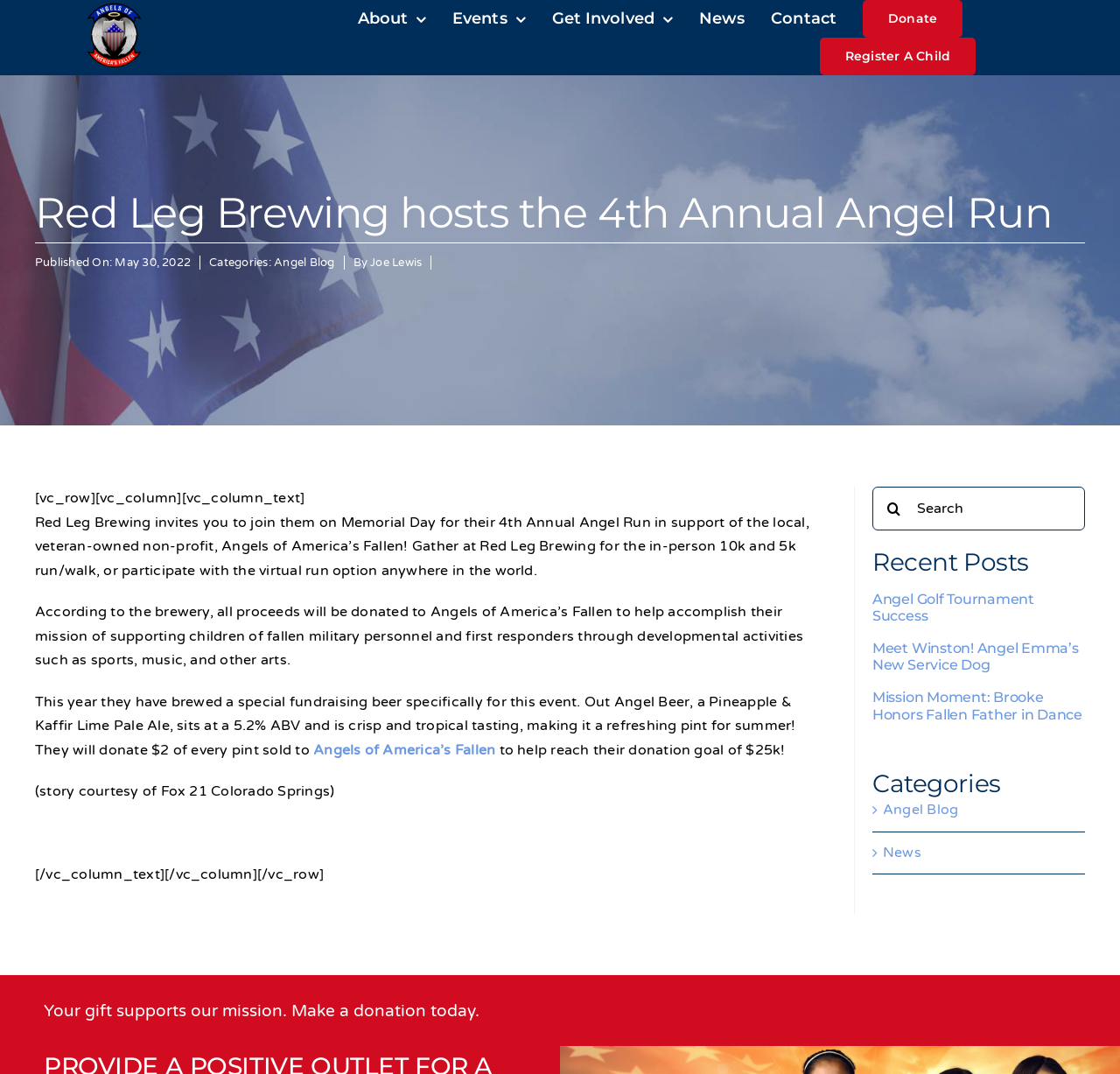Using the description "Register A Child", locate and provide the bounding box of the UI element.

[0.732, 0.035, 0.871, 0.07]